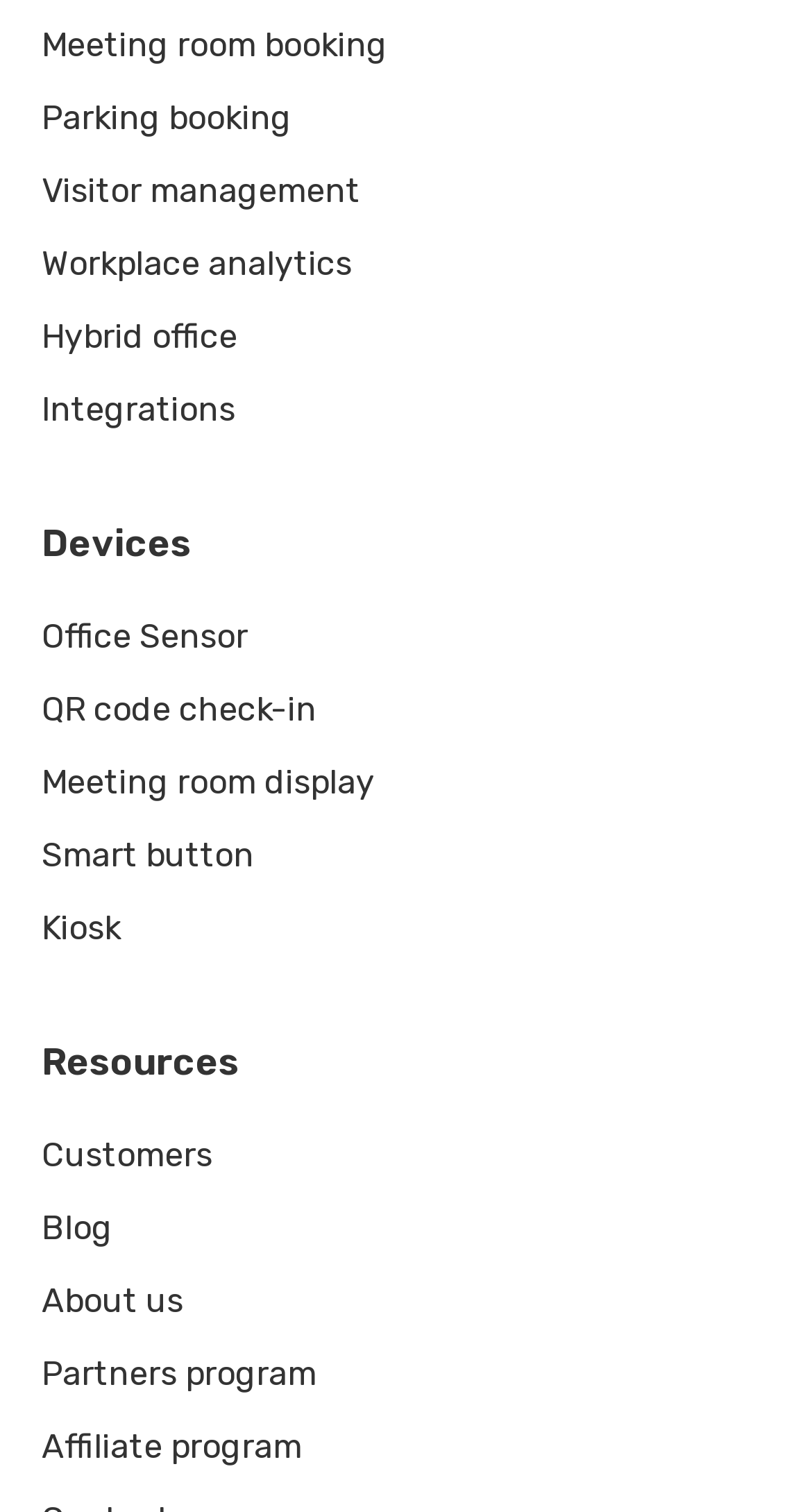Please specify the bounding box coordinates of the area that should be clicked to accomplish the following instruction: "Enter a message". The coordinates should consist of four float numbers between 0 and 1, i.e., [left, top, right, bottom].

None